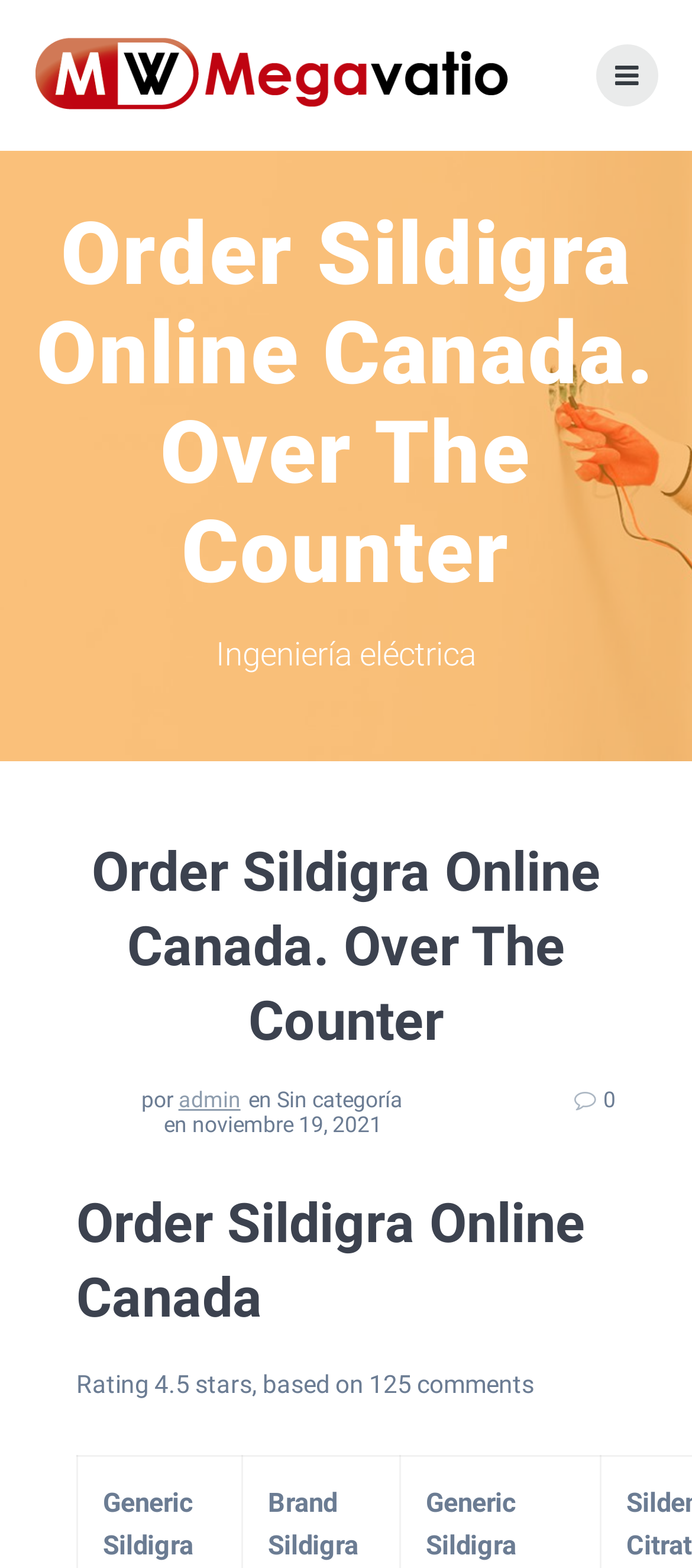What is the rating of the product?
Analyze the image and provide a thorough answer to the question.

I found the rating by looking at the section with the heading 'Order Sildigra Online Canada' and then finding the text 'Rating' followed by the number '4.5'.